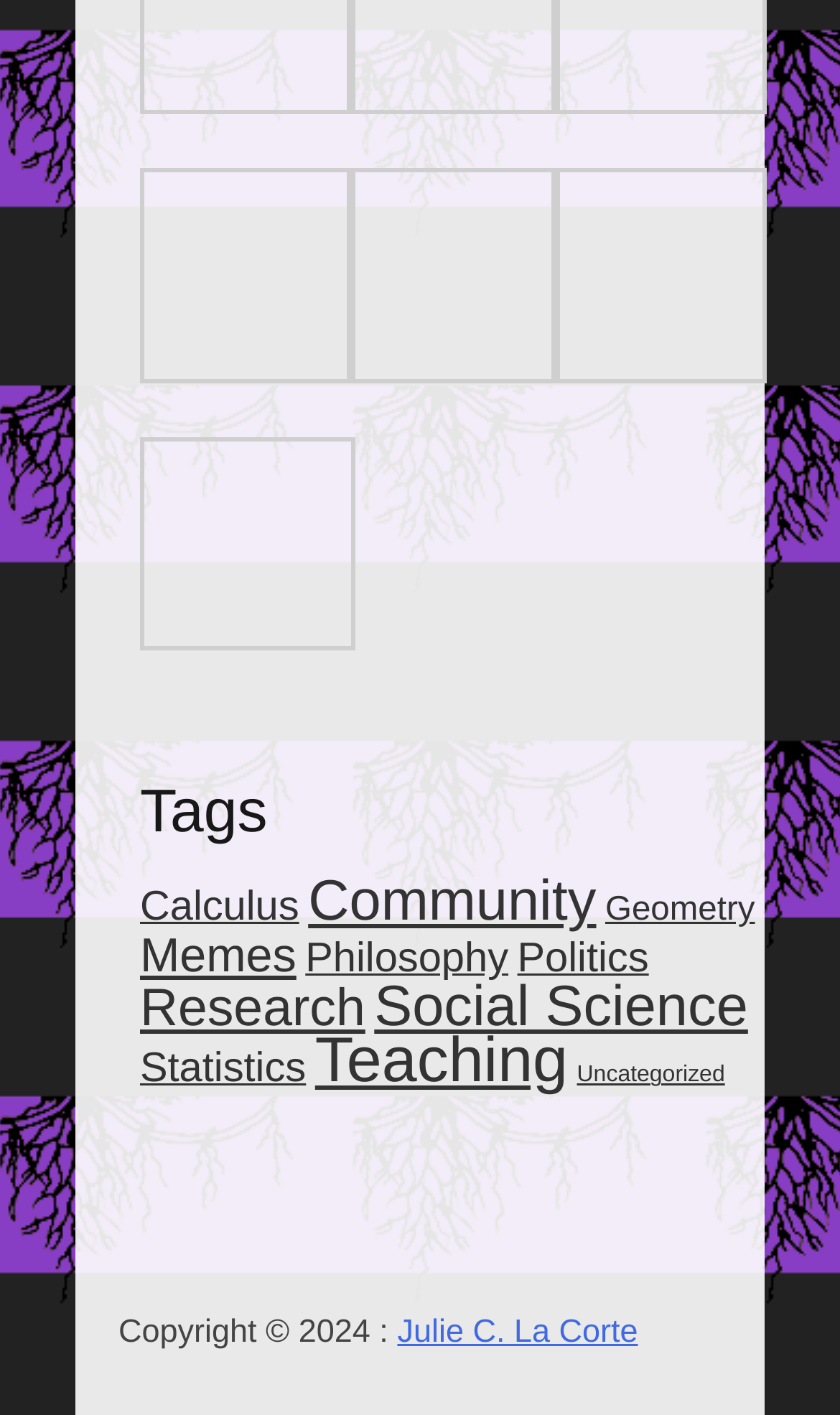Reply to the question with a single word or phrase:
What is the author's name?

Julie C. La Corte